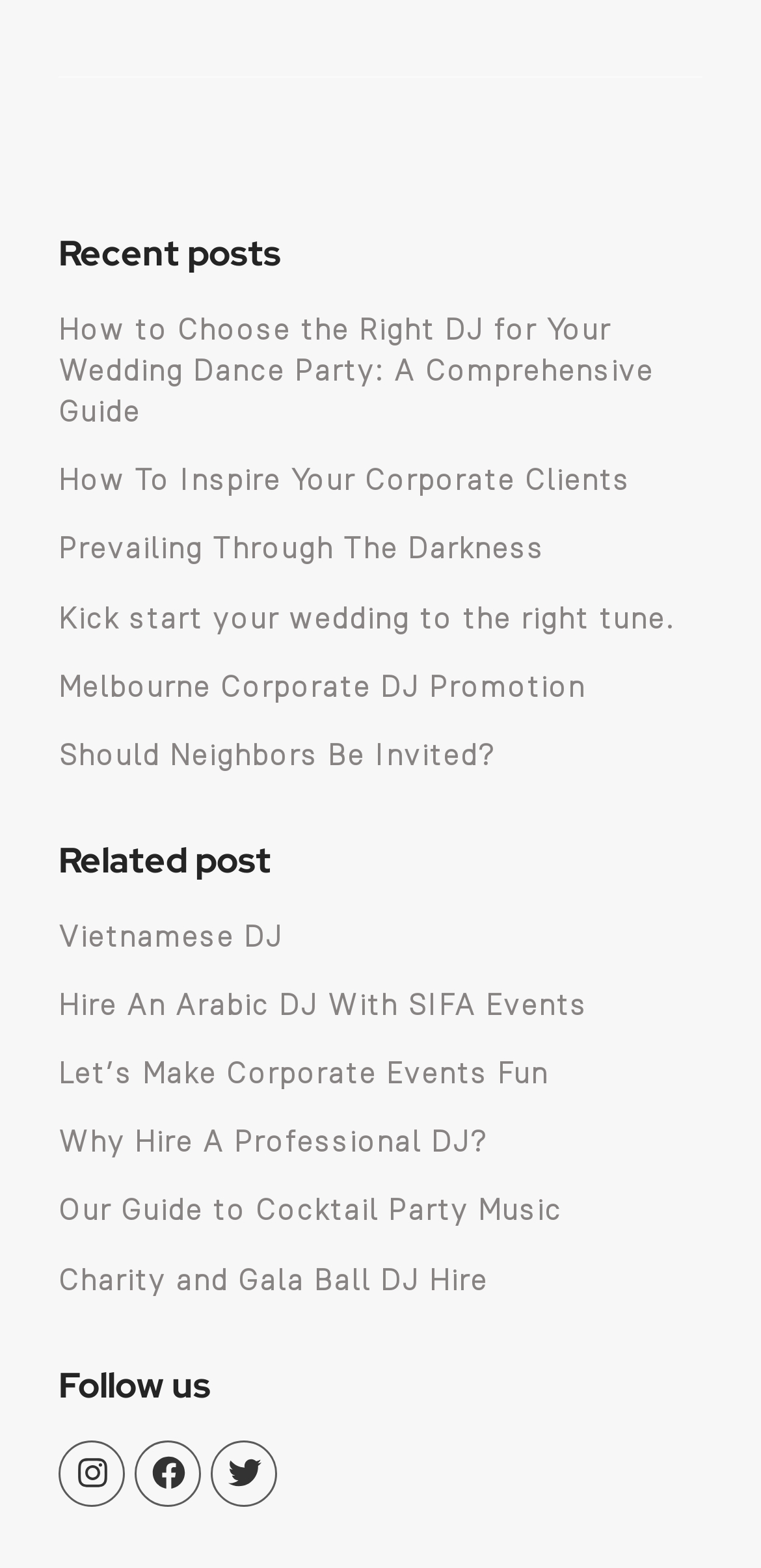Please identify the bounding box coordinates of the clickable region that I should interact with to perform the following instruction: "Hire a professional DJ for a charity or gala ball". The coordinates should be expressed as four float numbers between 0 and 1, i.e., [left, top, right, bottom].

[0.077, 0.804, 0.641, 0.827]